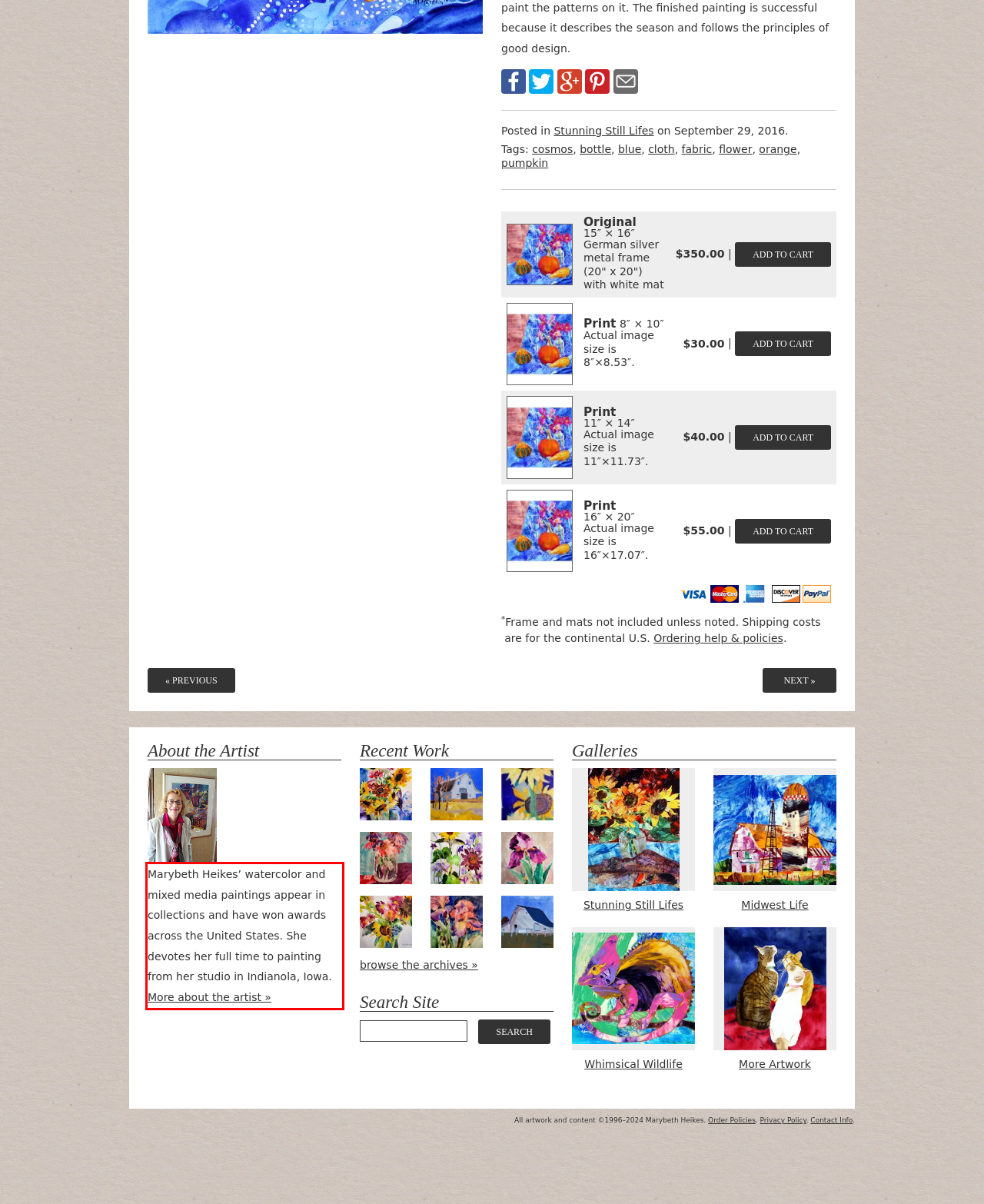View the screenshot of the webpage and identify the UI element surrounded by a red bounding box. Extract the text contained within this red bounding box.

Marybeth Heikes’ watercolor and mixed media paintings appear in collections and have won awards across the United States. She devotes her full time to painting from her studio in Indianola, Iowa. More about the artist »